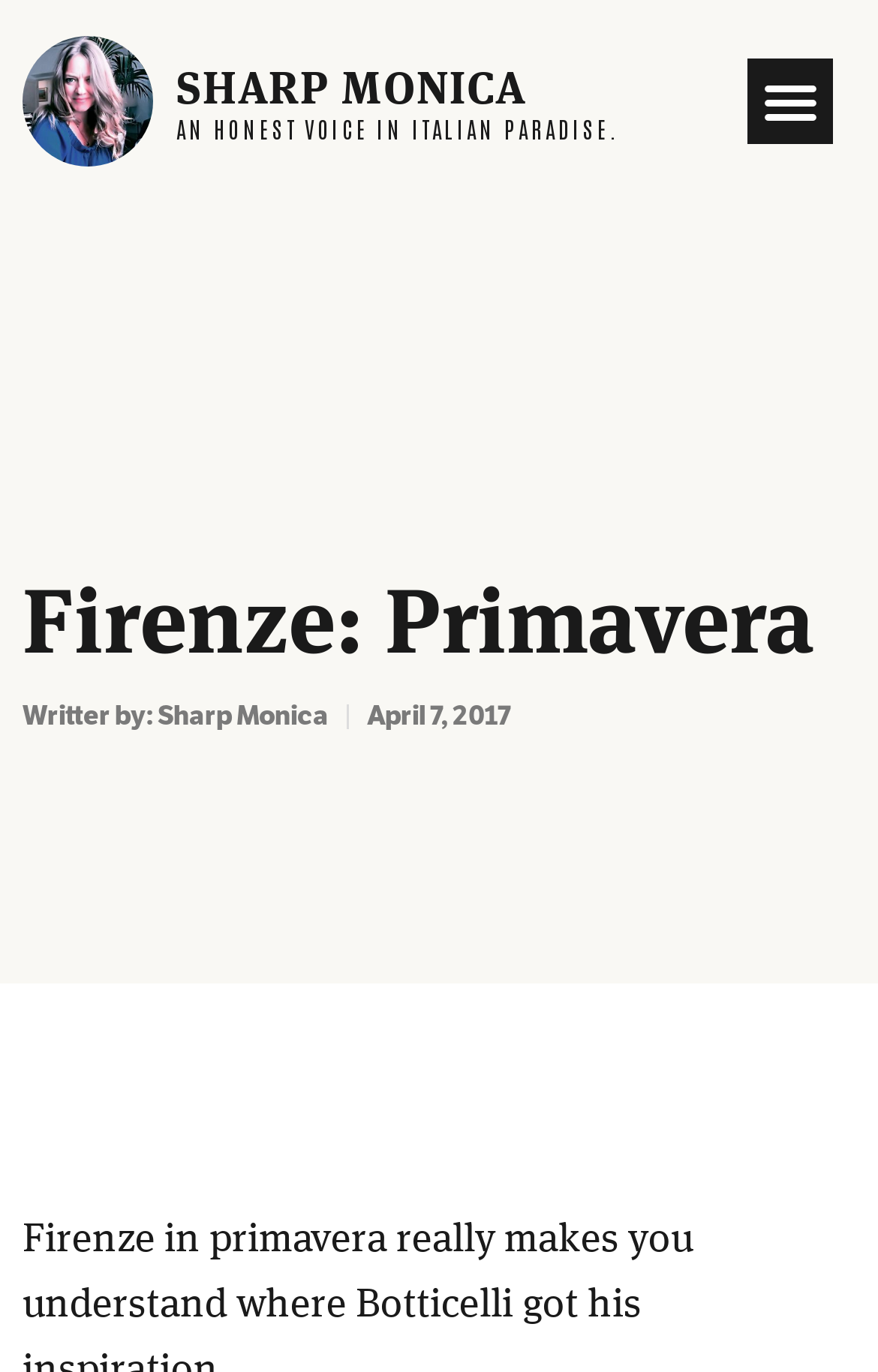Provide a one-word or one-phrase answer to the question:
What is the name of the voice in Italian paradise?

Sharp Monica